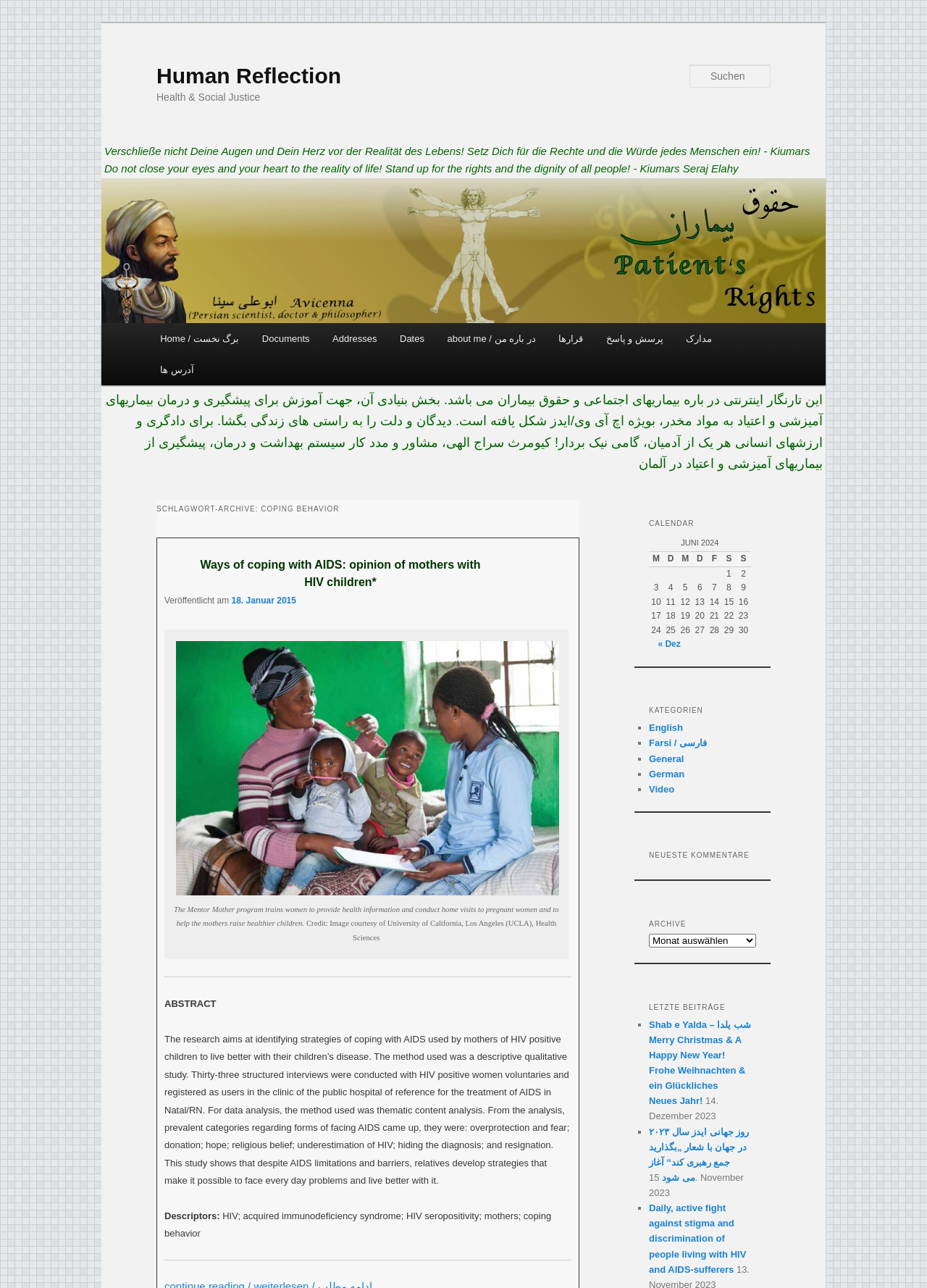Using the provided description: "آدرس ها", find the bounding box coordinates of the corresponding UI element. The output should be four float numbers between 0 and 1, in the format [left, top, right, bottom].

[0.16, 0.275, 0.222, 0.299]